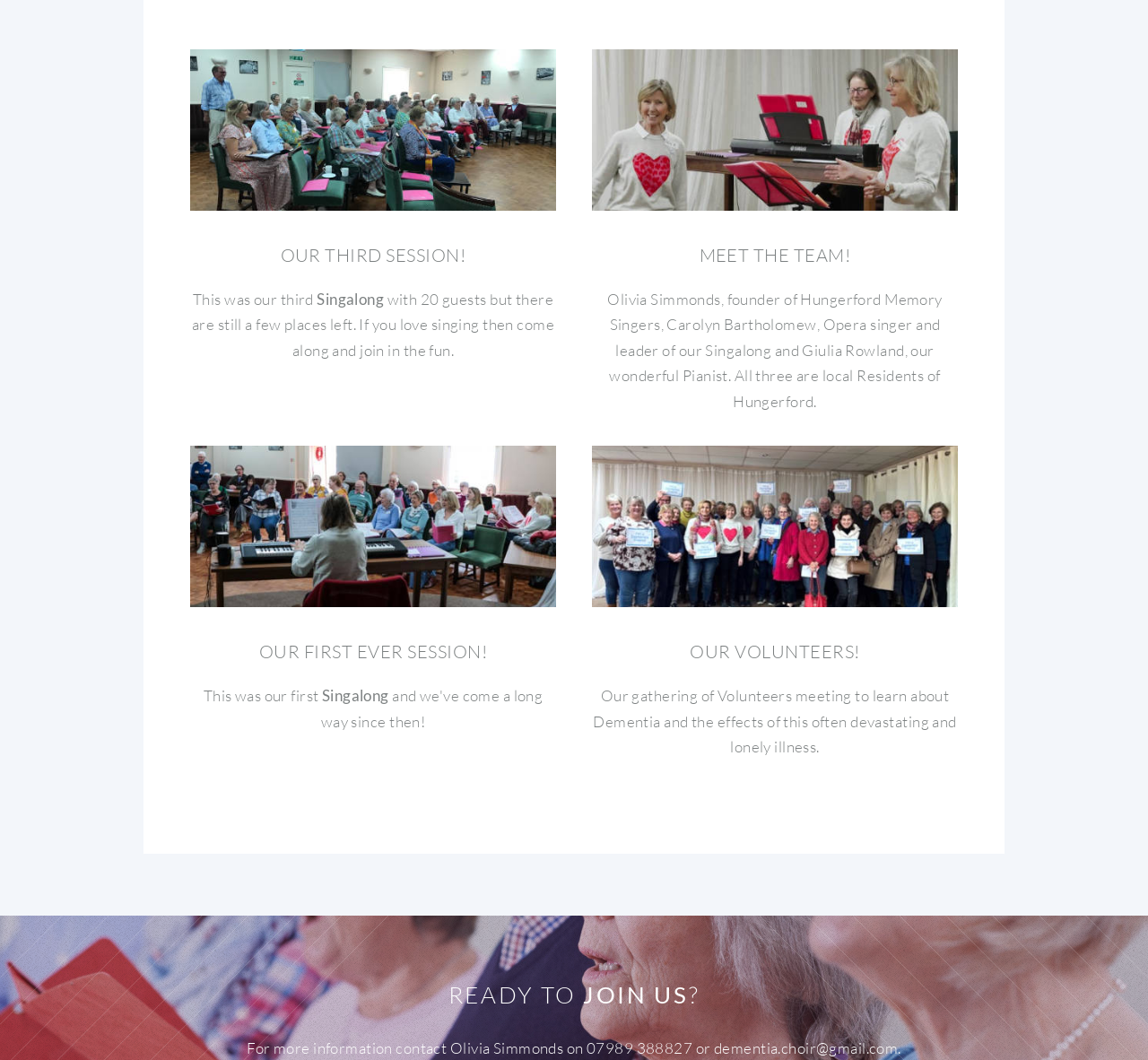Show the bounding box coordinates for the HTML element as described: "parent_node: OUR FIRST EVER SESSION!".

[0.166, 0.421, 0.484, 0.573]